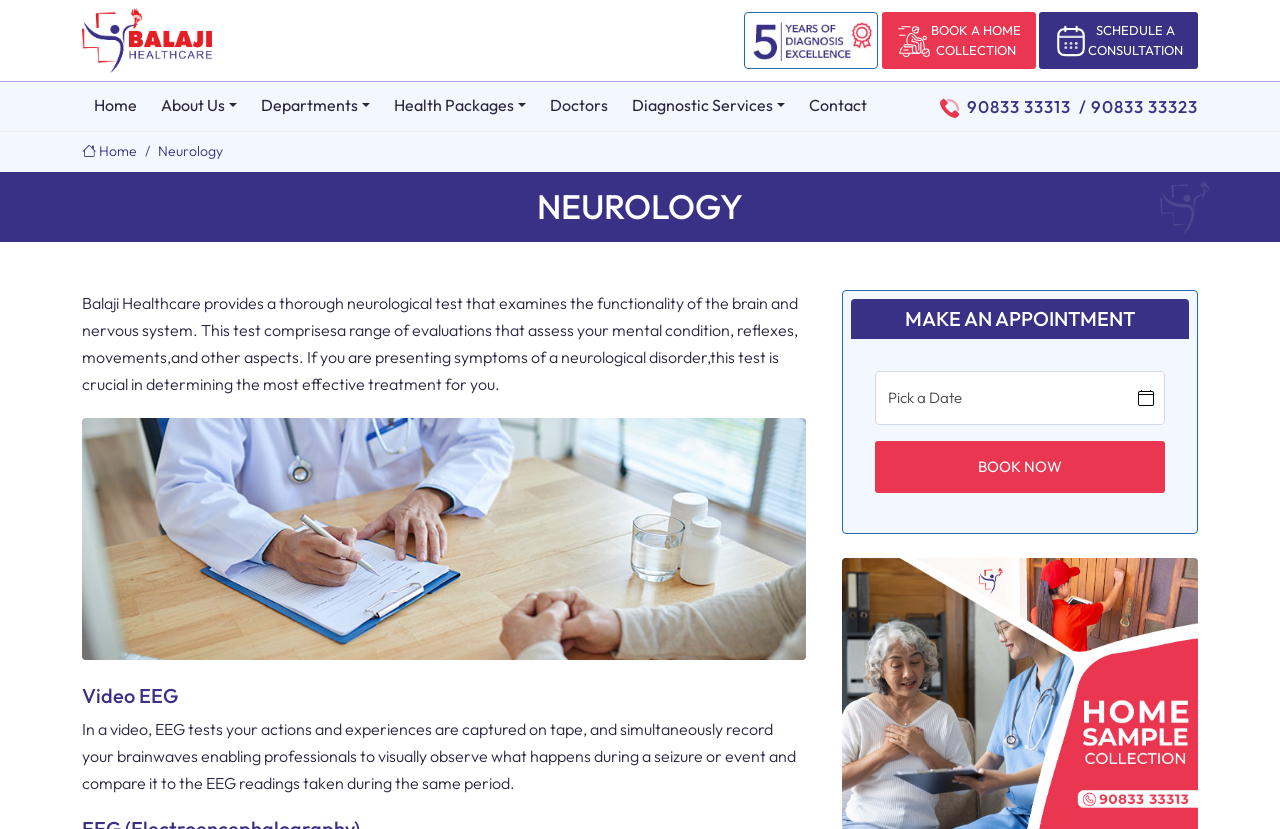Answer succinctly with a single word or phrase:
What is the function of the 'BOOK NOW' button?

To make an appointment